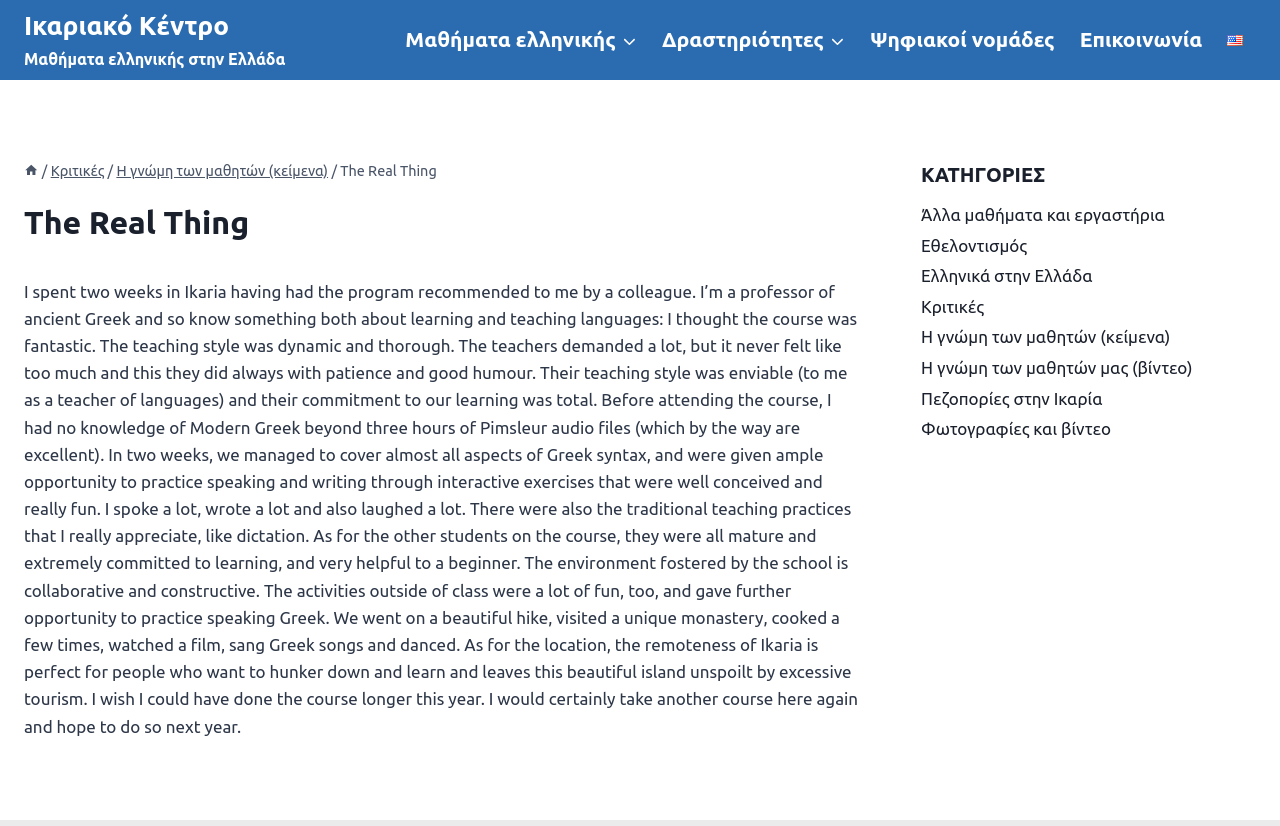Locate the bounding box coordinates of the element that should be clicked to fulfill the instruction: "Switch to English language".

[0.949, 0.027, 0.981, 0.07]